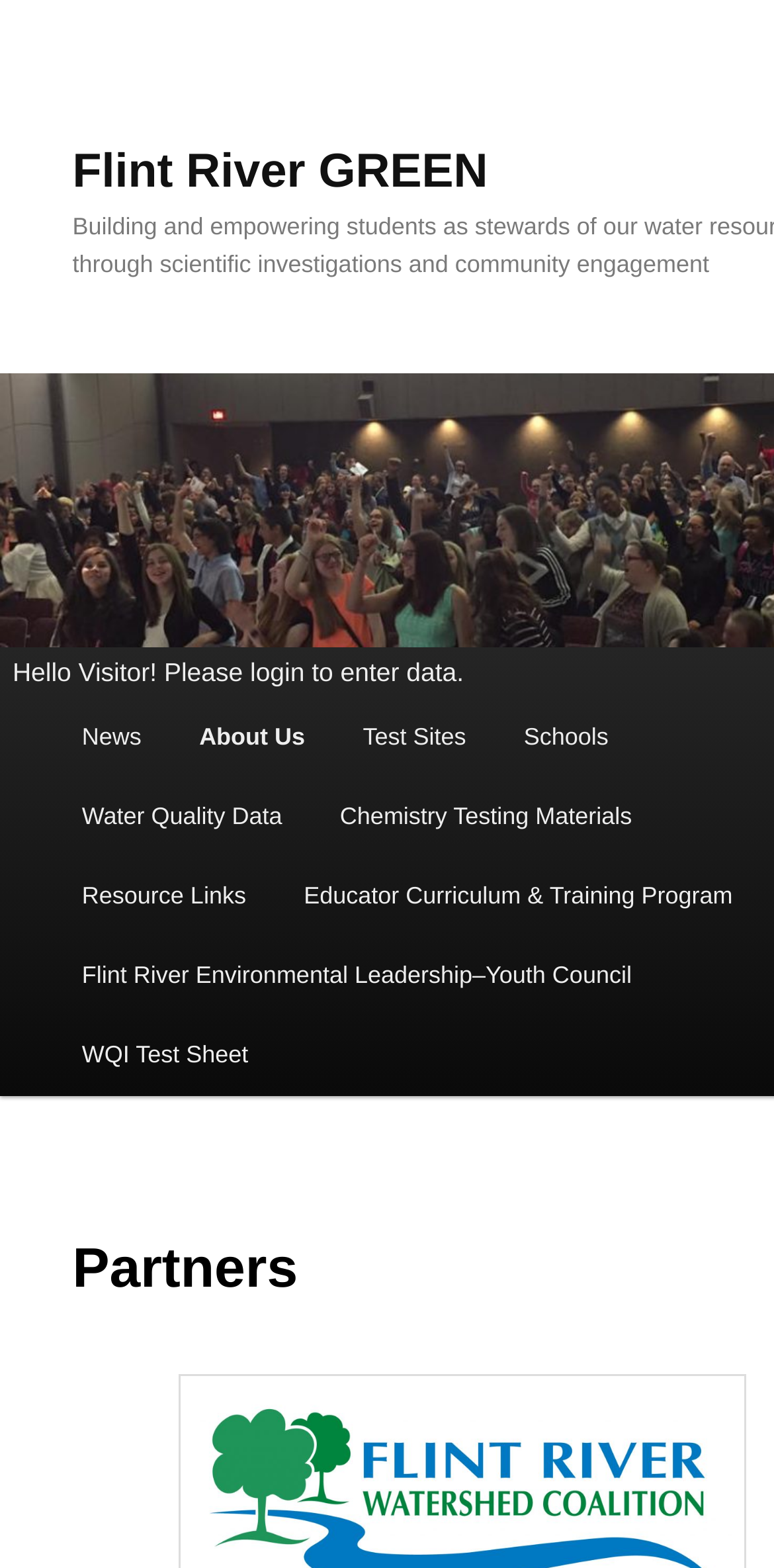Please indicate the bounding box coordinates of the element's region to be clicked to achieve the instruction: "go to Flint River GREEN homepage". Provide the coordinates as four float numbers between 0 and 1, i.e., [left, top, right, bottom].

[0.094, 0.092, 0.63, 0.127]